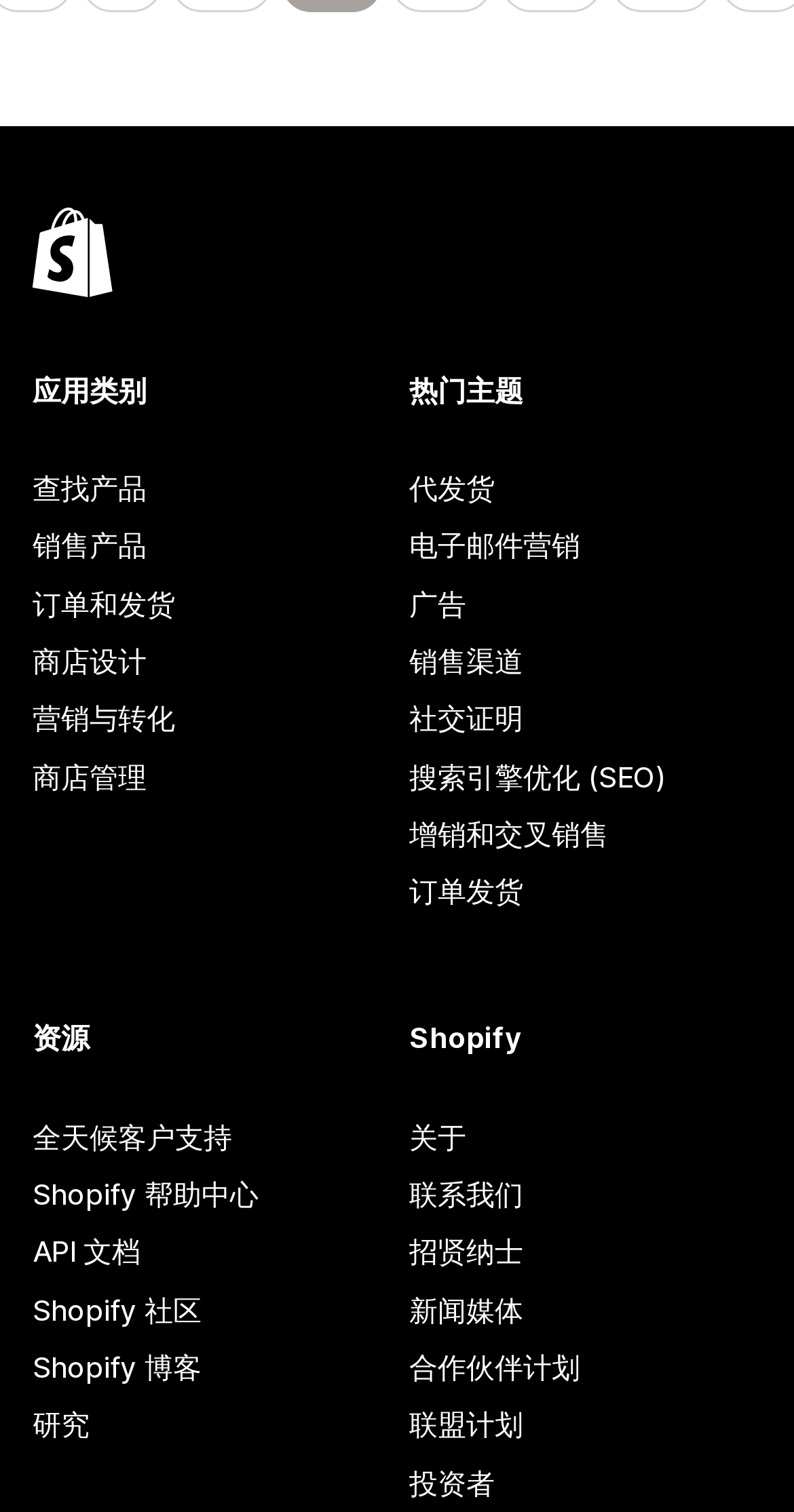Specify the bounding box coordinates of the area to click in order to execute this command: 'Browse products'. The coordinates should consist of four float numbers ranging from 0 to 1, and should be formatted as [left, top, right, bottom].

[0.041, 0.304, 0.485, 0.342]